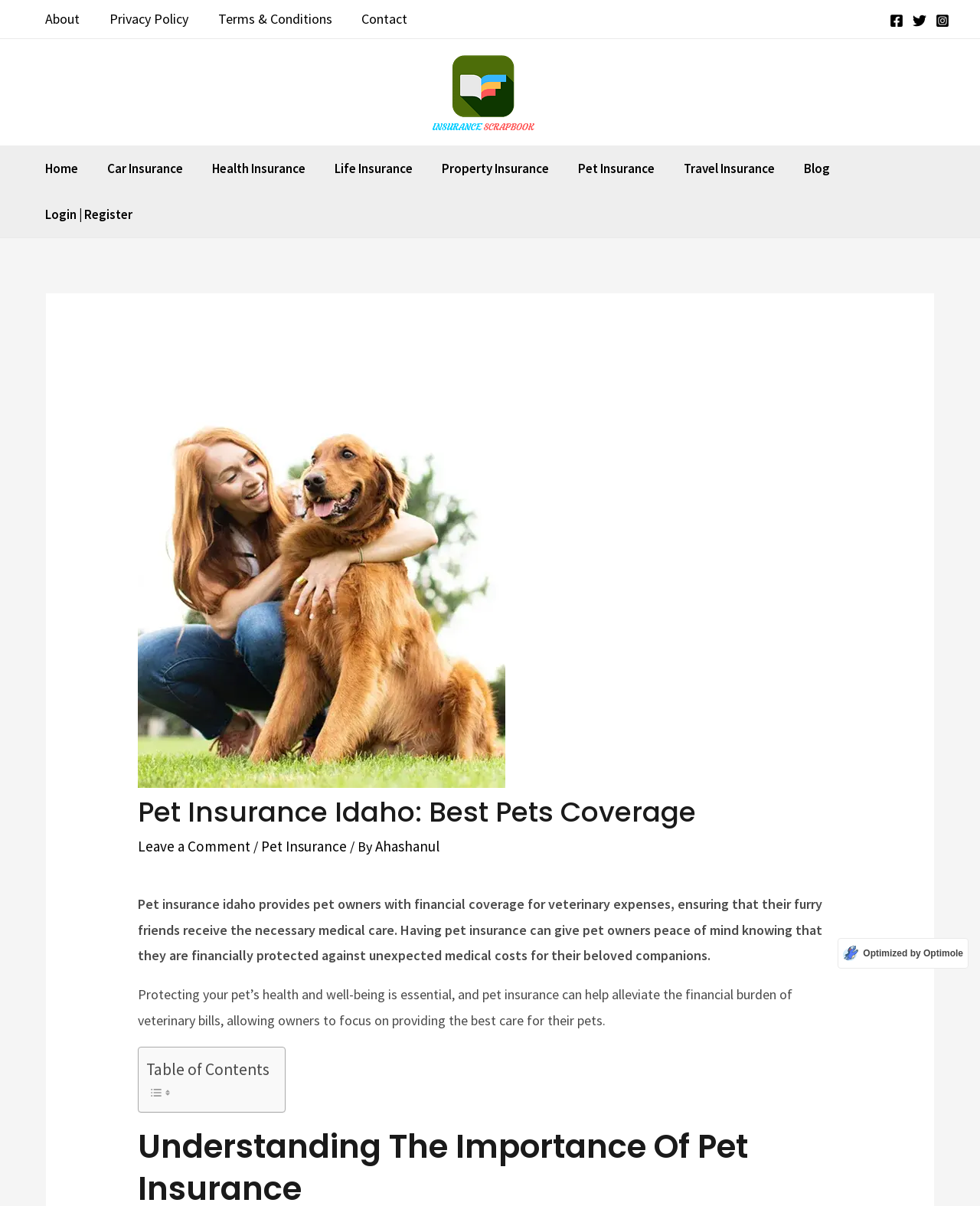Respond with a single word or phrase for the following question: 
What is the name of the website or company that is mentioned in the main navigation?

Insurance Scrapbook